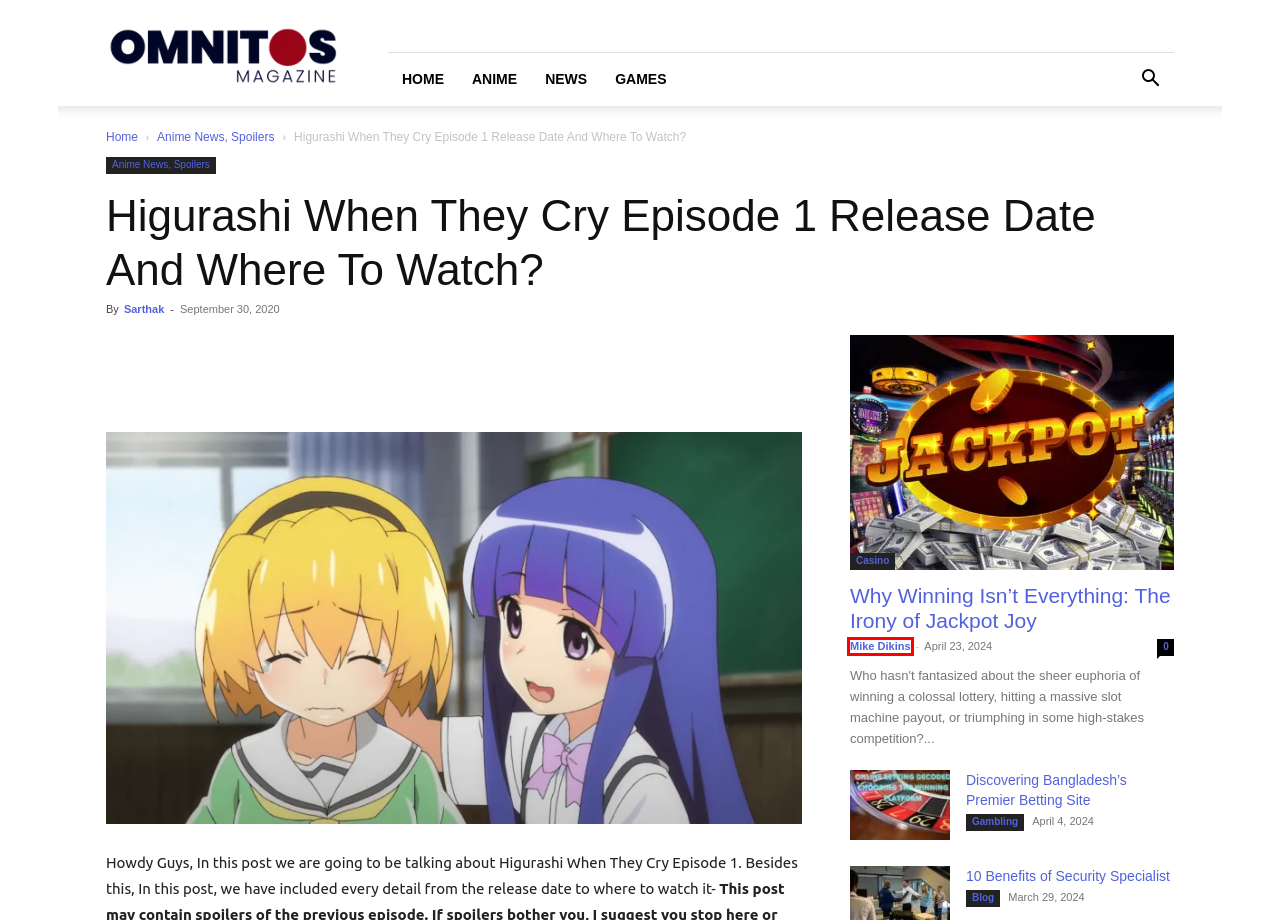Observe the screenshot of a webpage with a red bounding box around an element. Identify the webpage description that best fits the new page after the element inside the bounding box is clicked. The candidates are:
A. Sarthak | Omnitos
B. Online Betting Decoded: Choosing the Winning Platform - Omnitos
C. Gambling Archives - Omnitos
D. Why Winning Isn't Everything: The Irony of Jackpot Joy - Omnitos
E. Games Archives - Omnitos
F. News Archives - Omnitos
G. Mike Dikins | Omnitos
H. 10 Benefits of Security Specialist - Omnitos

G